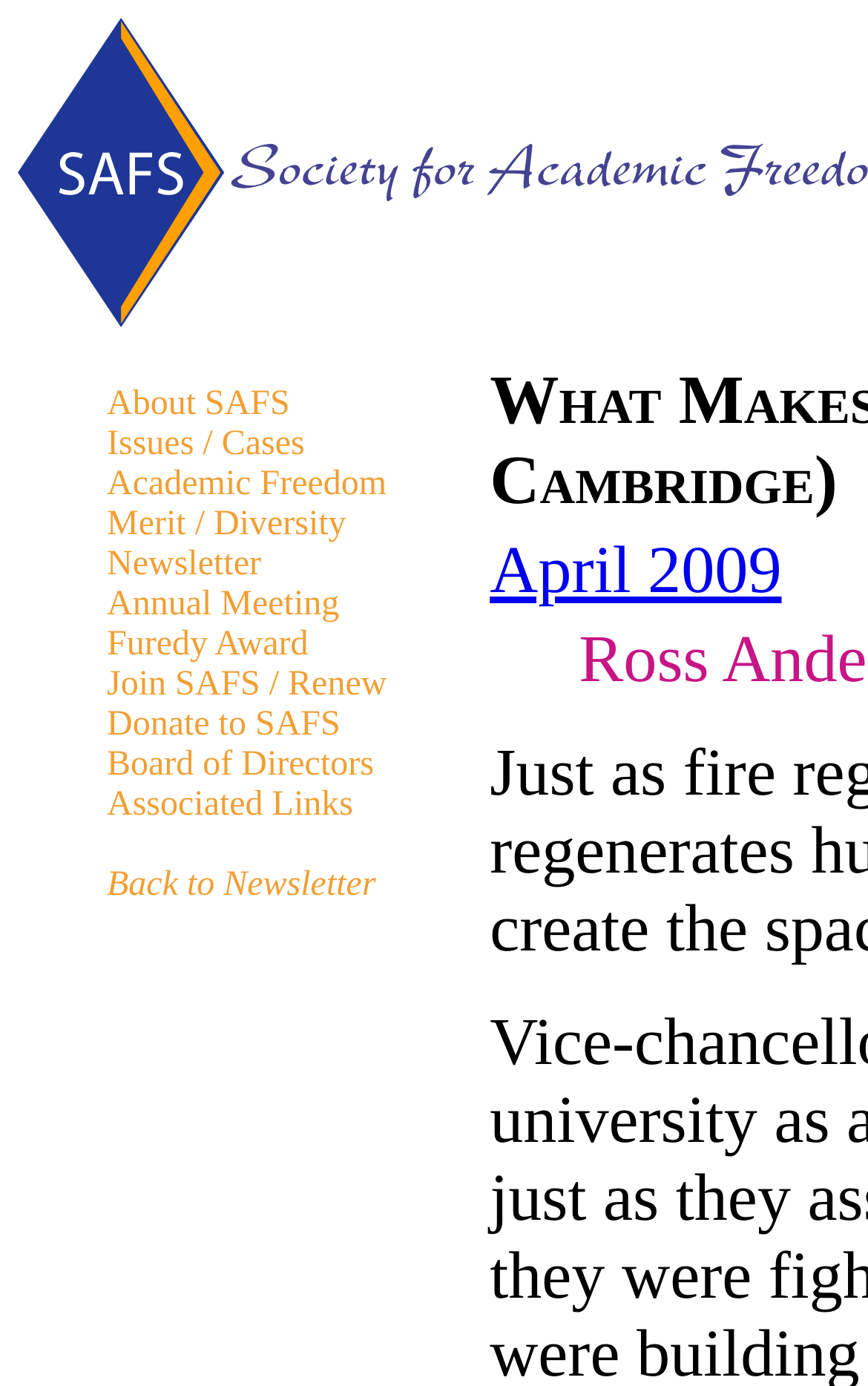Find the bounding box of the element with the following description: "Associated Links". The coordinates must be four float numbers between 0 and 1, formatted as [left, top, right, bottom].

[0.123, 0.567, 0.407, 0.594]